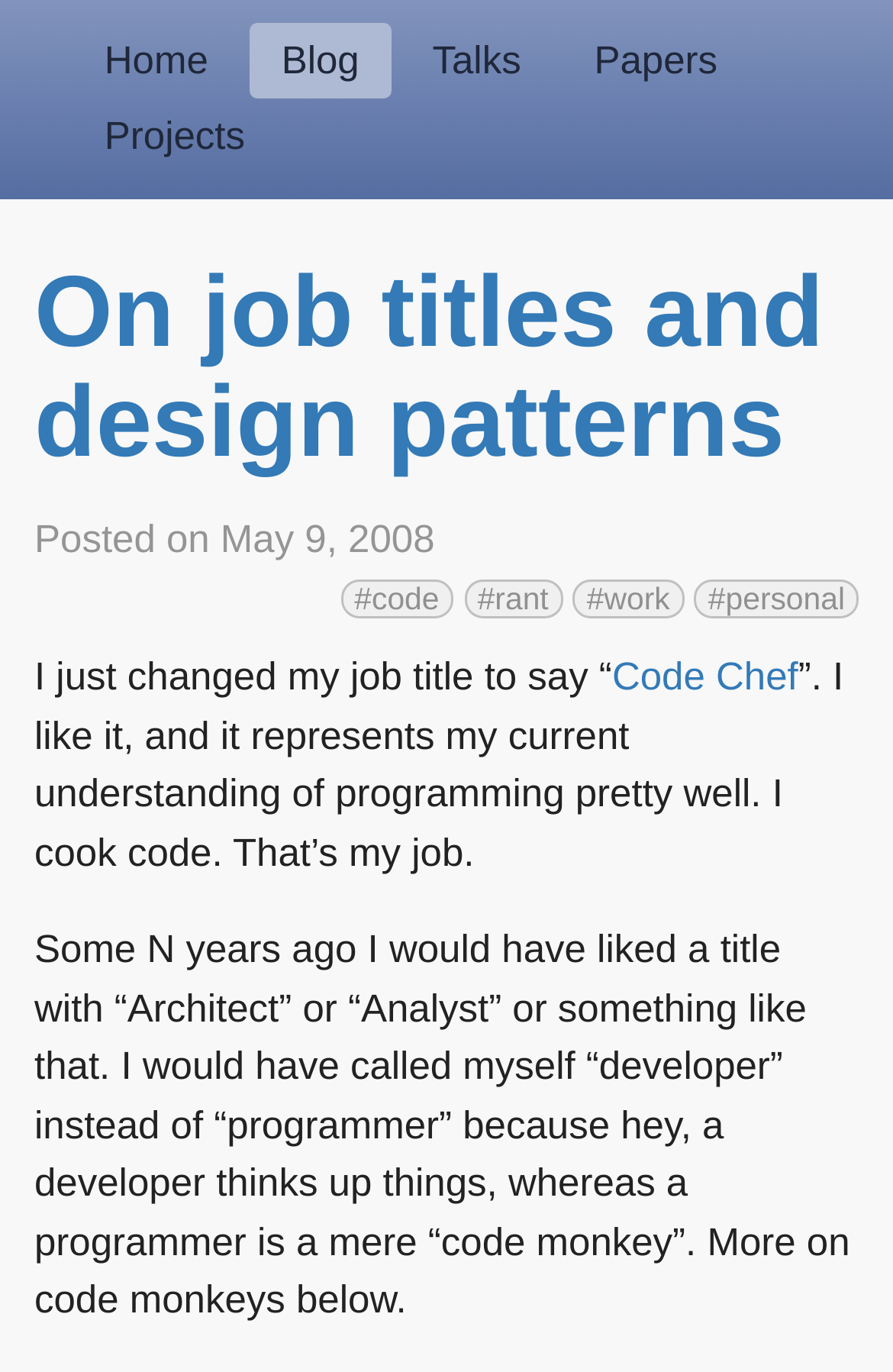Please determine the bounding box coordinates of the element's region to click in order to carry out the following instruction: "visit projects". The coordinates should be four float numbers between 0 and 1, i.e., [left, top, right, bottom].

[0.082, 0.072, 0.309, 0.128]